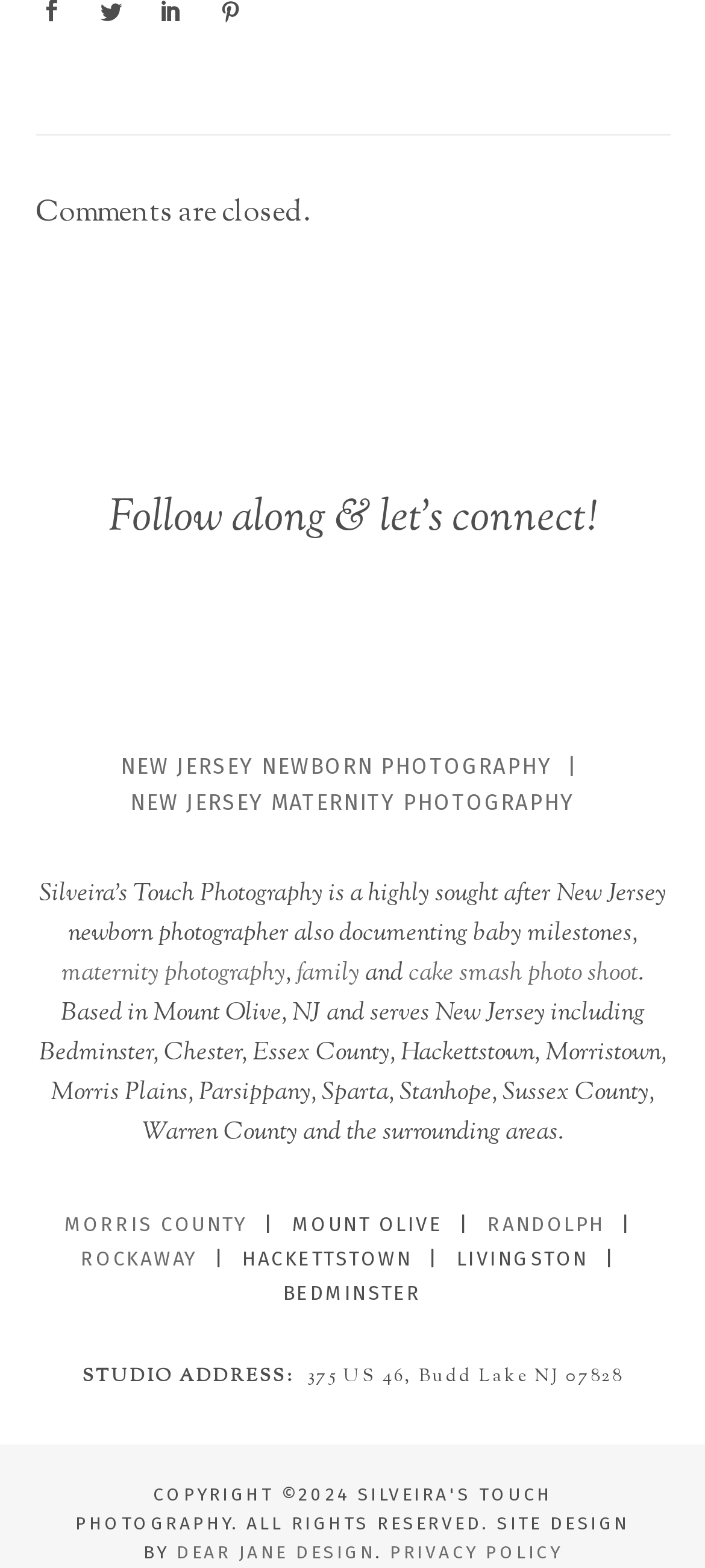Where is the studio located?
Use the information from the screenshot to give a comprehensive response to the question.

The studio address is mentioned as '375 US 46, Budd Lake NJ 07828', which indicates that the studio is located in Budd Lake, New Jersey.